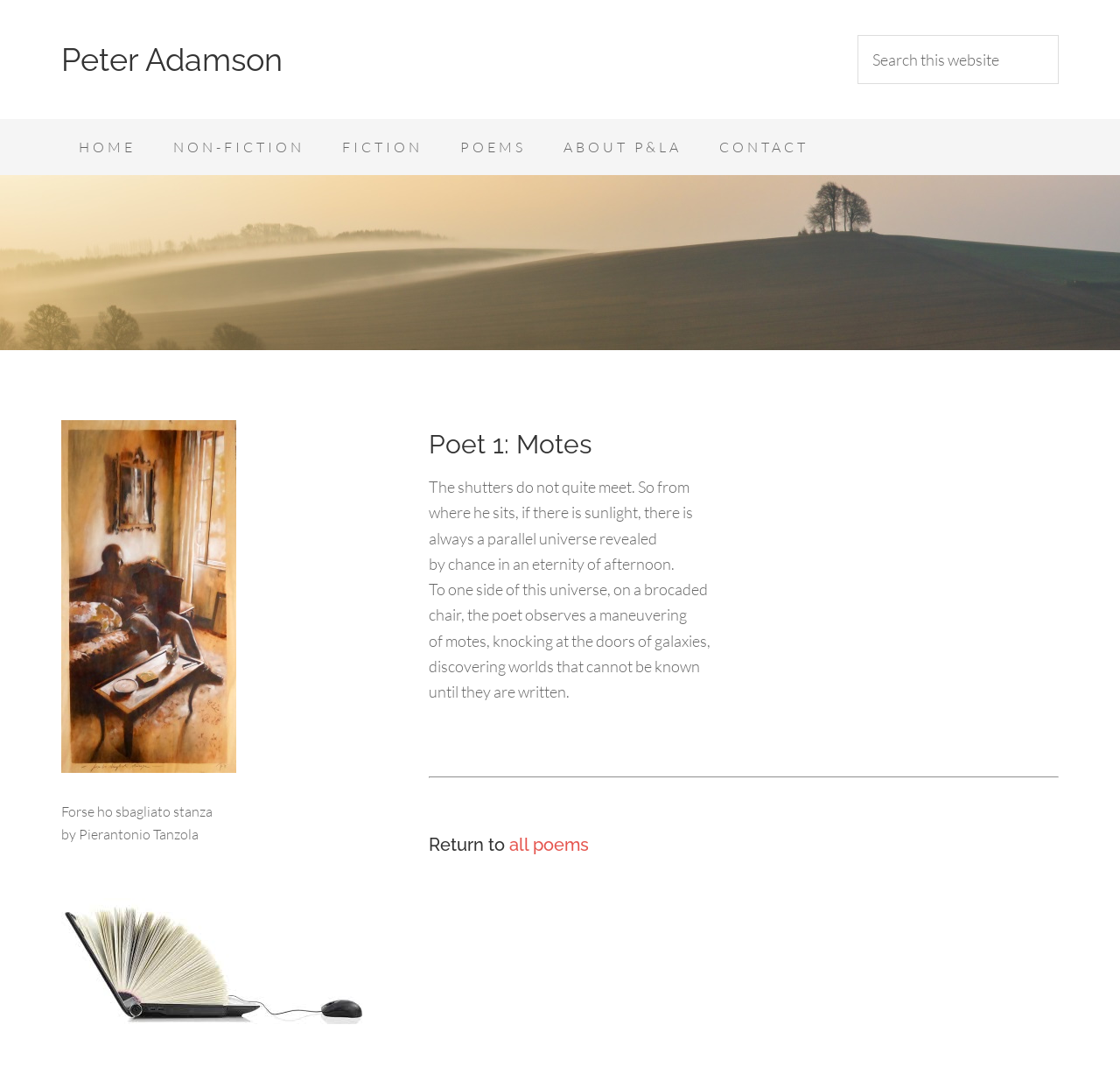Identify the bounding box coordinates for the region to click in order to carry out this instruction: "Click Home". Provide the coordinates using four float numbers between 0 and 1, formatted as [left, top, right, bottom].

None